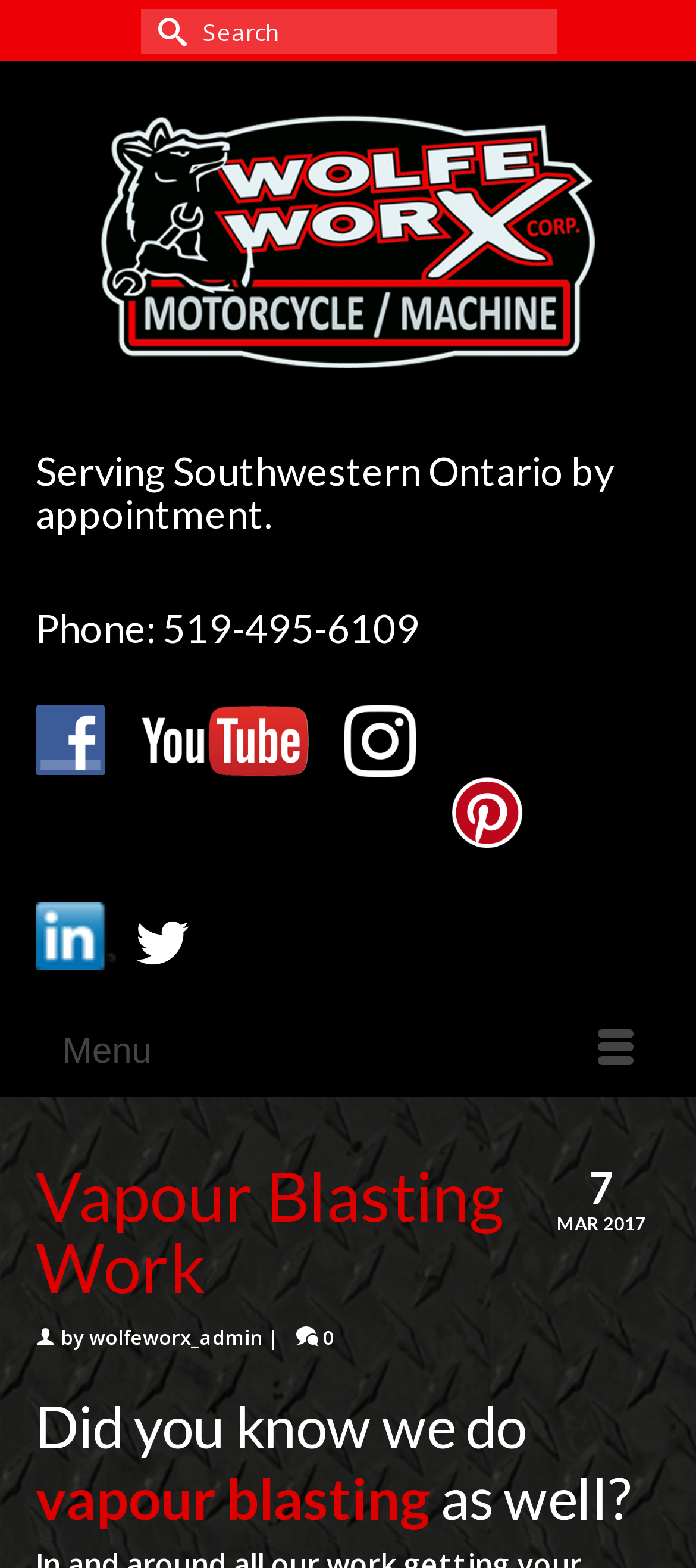What service is mentioned besides motorcycle work?
Using the information from the image, answer the question thoroughly.

I found the mention of vapour blasting by looking at the heading element with the text 'Did you know we do vapour blasting as well?' on the webpage.